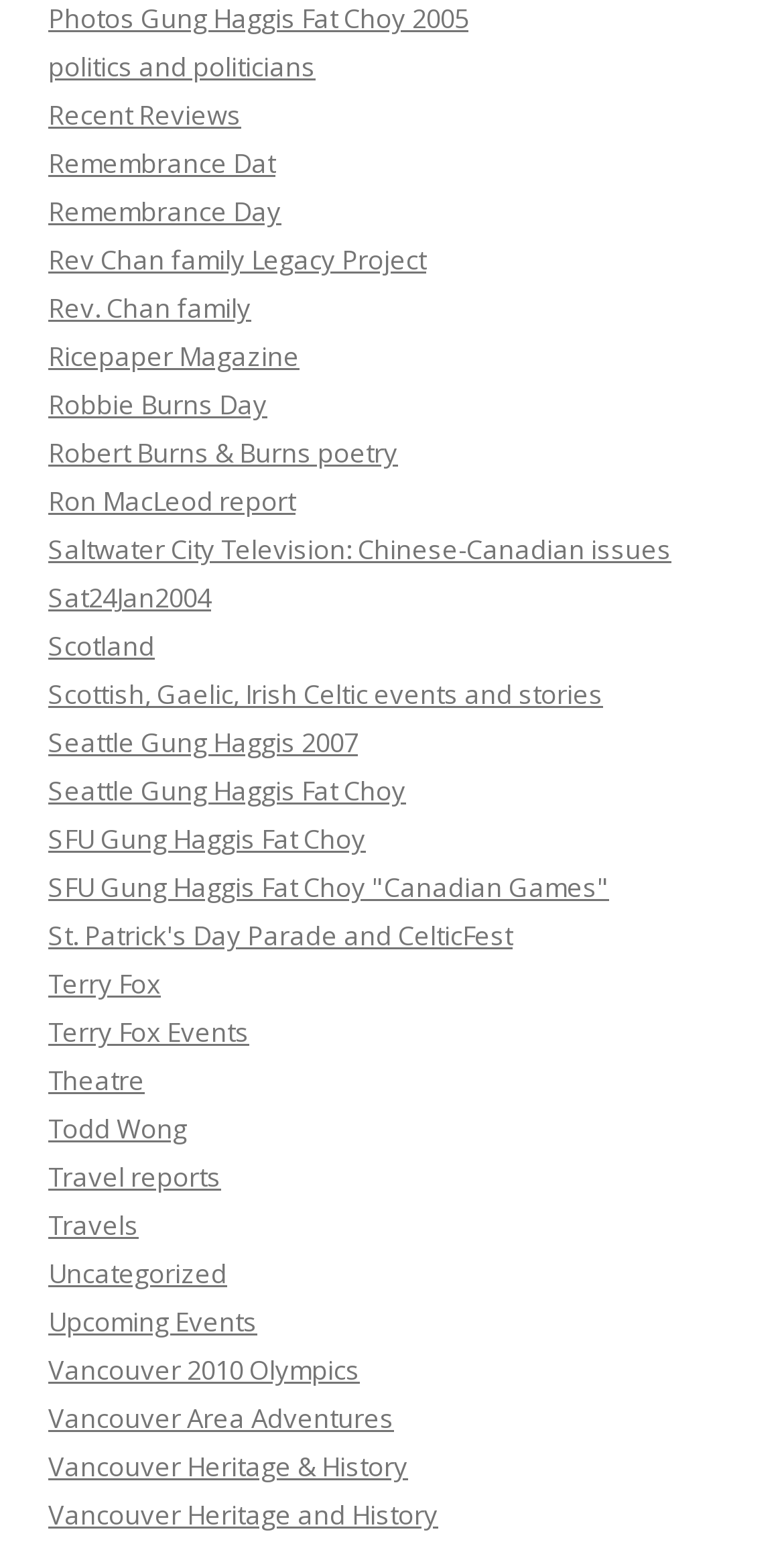For the element described, predict the bounding box coordinates as (top-left x, top-left y, bottom-right x, bottom-right y). All values should be between 0 and 1. Element description: Seattle Gung Haggis 2007

[0.062, 0.469, 0.456, 0.492]